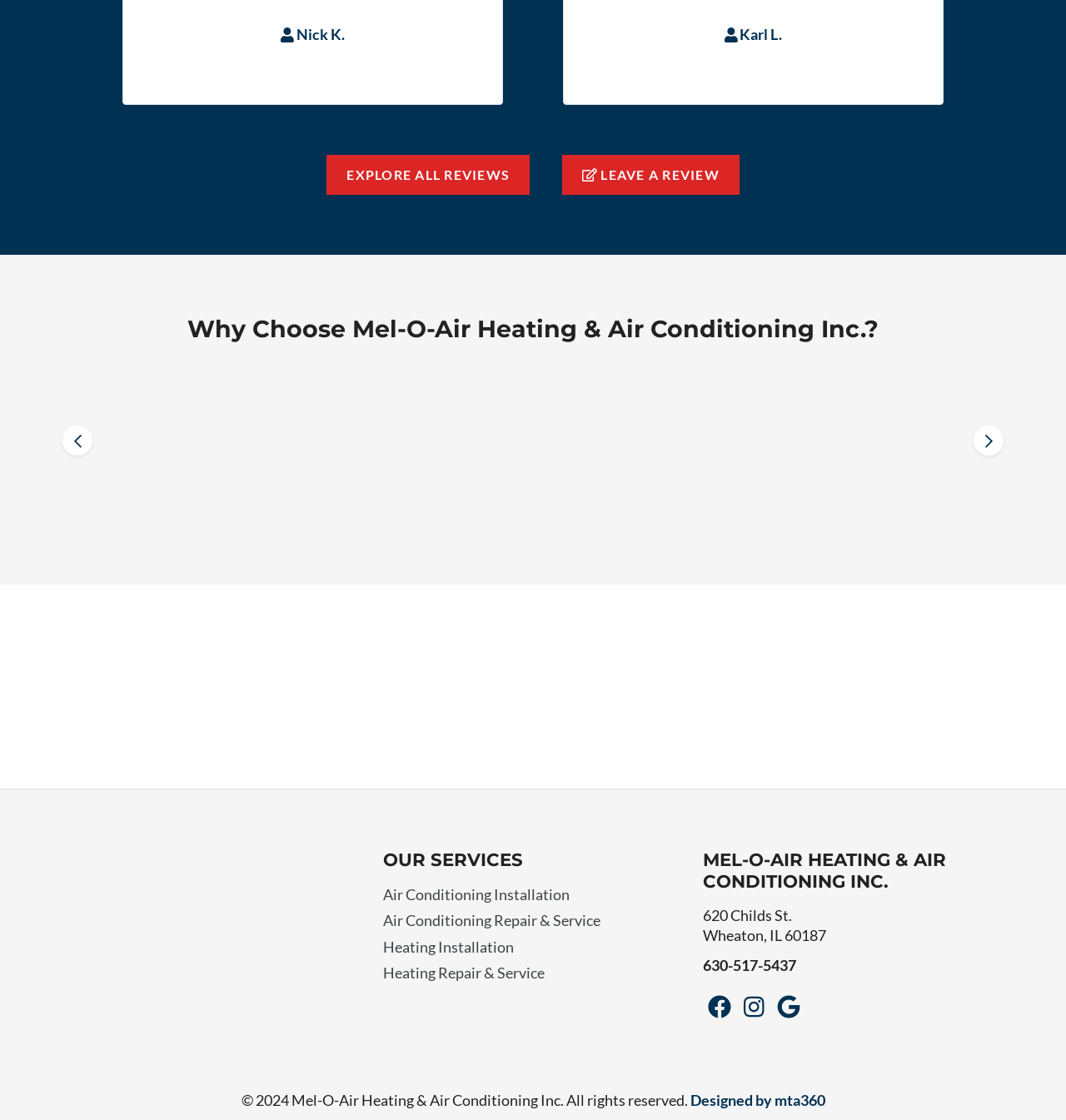Show the bounding box coordinates for the HTML element as described: "aria-label="Go to last slide"".

[0.059, 0.38, 0.087, 0.407]